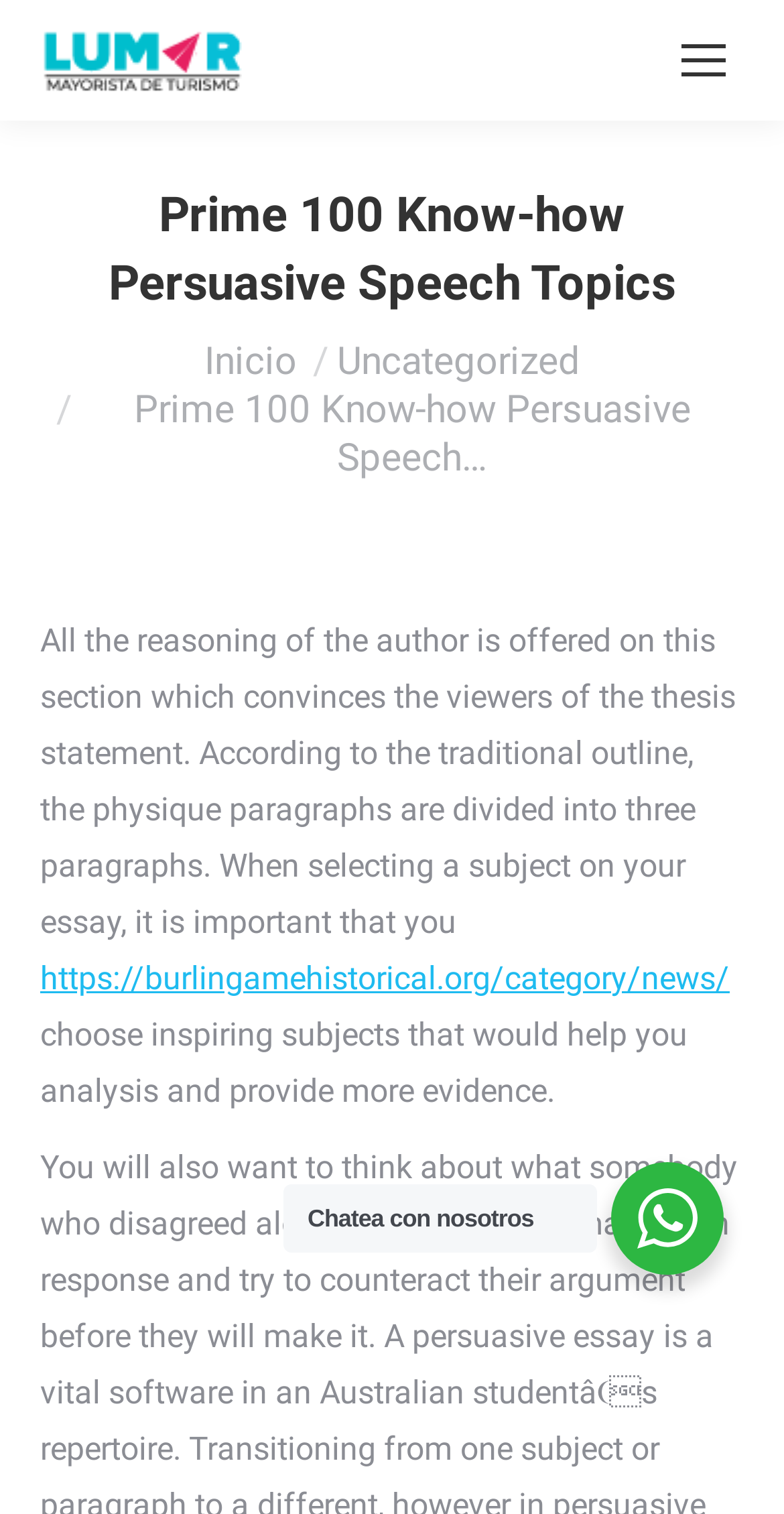Write a detailed summary of the webpage, including text, images, and layout.

The webpage is about "Prime 100 Know-how Persuasive Speech Topics" and appears to be a blog post or article. At the top left corner, there is a logo of "LUMAR" which is also a clickable link. Next to the logo, there is a heading with the title of the webpage. 

Below the title, there is a navigation menu with links to "Inicio" and "Uncategorized". To the right of the navigation menu, there is a brief description of the article, which explains that the author's reasoning is presented in this section to convince the readers of the thesis statement, and that the traditional outline divides the body paragraphs into three sections.

Below this description, there is a link to an external website, and then a continuation of the article's text, which advises choosing inspiring subjects that would help with analysis and provide more evidence.

At the top right corner, there is a mobile menu icon, and at the bottom right corner, there is a link to "Ir a Tienda" (which means "Go to Store" in Spanish) and a text that says "Chatea con nosotros" (which means "Chat with us" in Spanish).